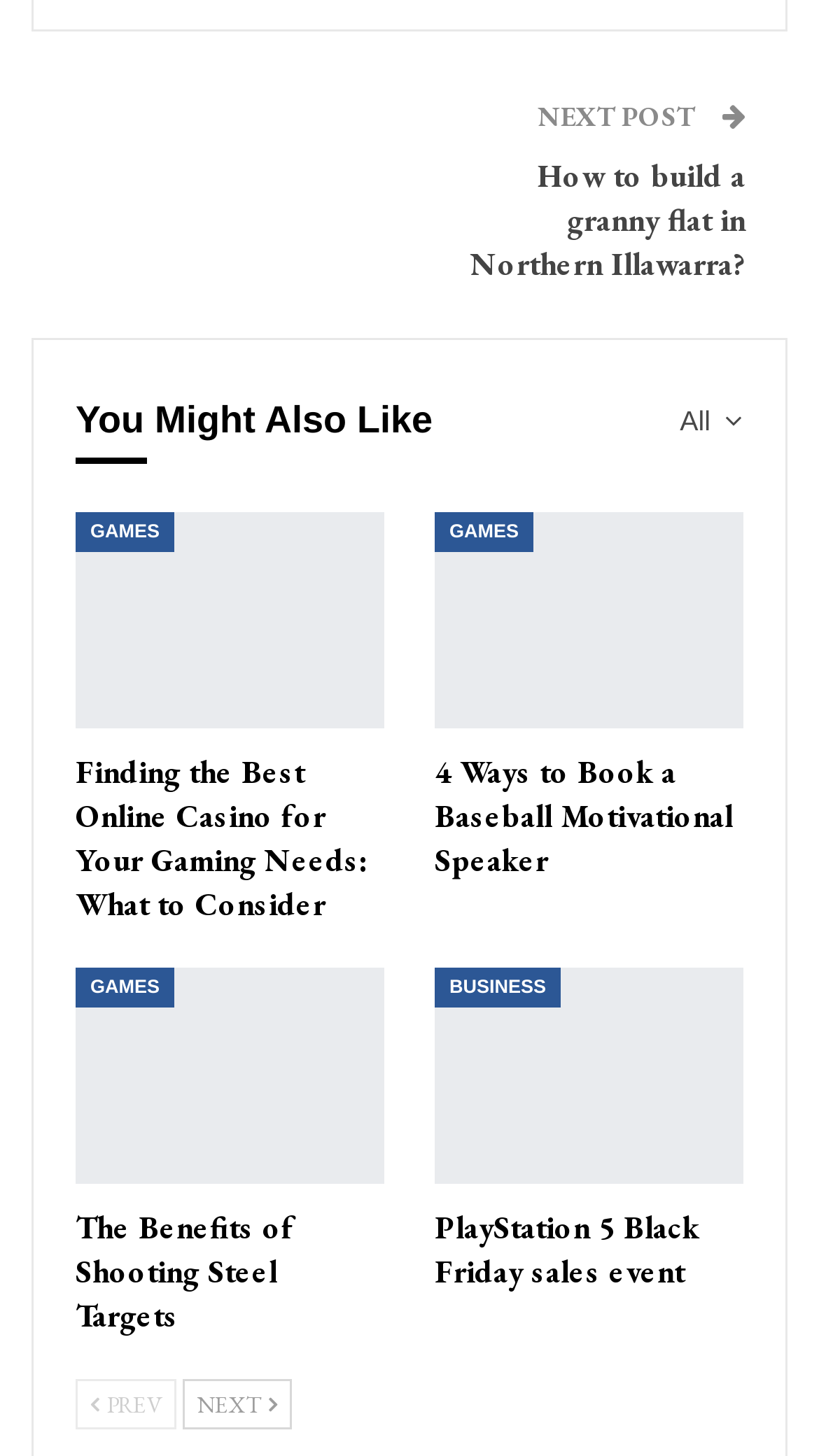Find and specify the bounding box coordinates that correspond to the clickable region for the instruction: "Go to the 'GAMES' section".

[0.092, 0.352, 0.213, 0.379]